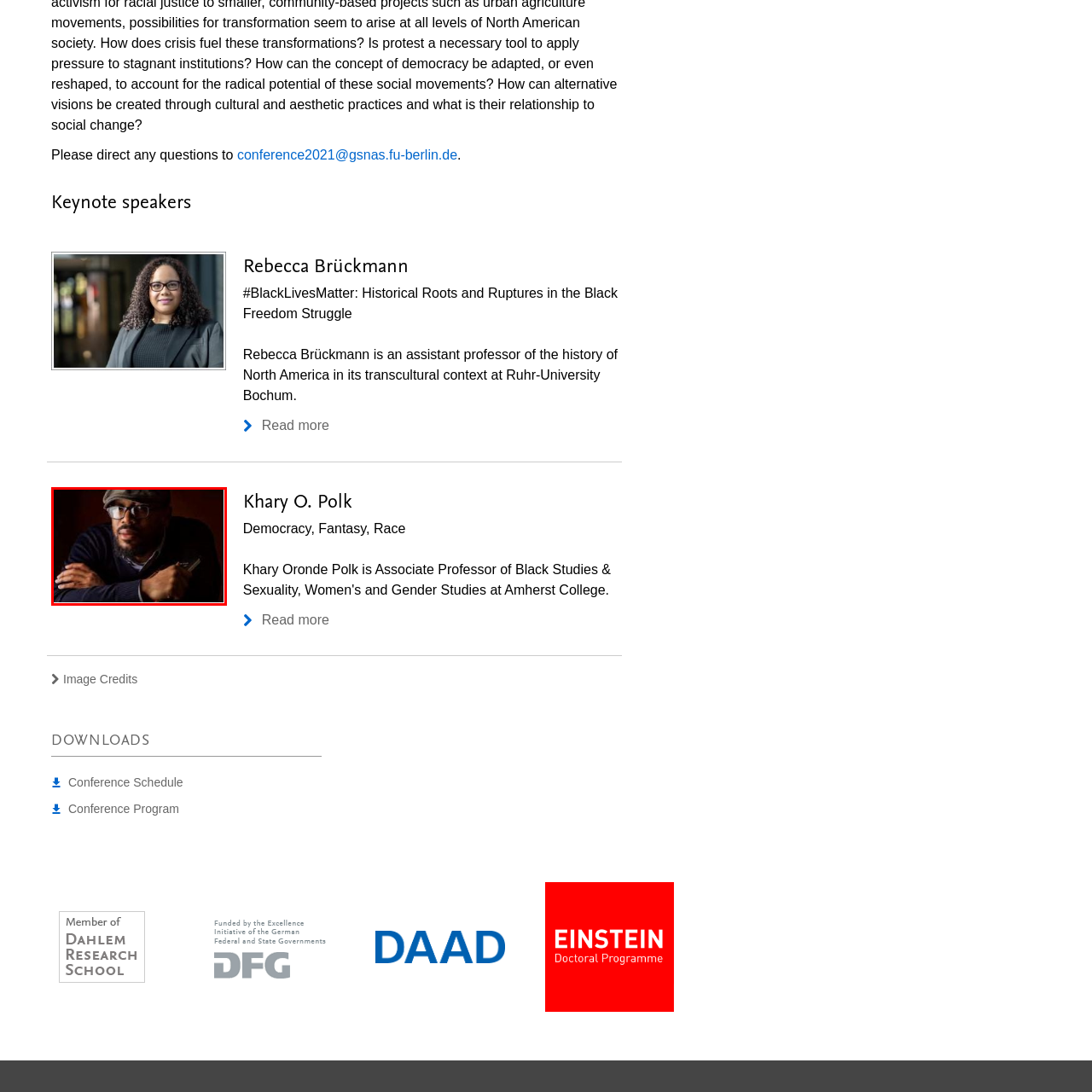What is the title of Khary O. Polk's keynote talk?
Inspect the image within the red bounding box and answer concisely using one word or a short phrase.

Democracy, Fantasy, Race